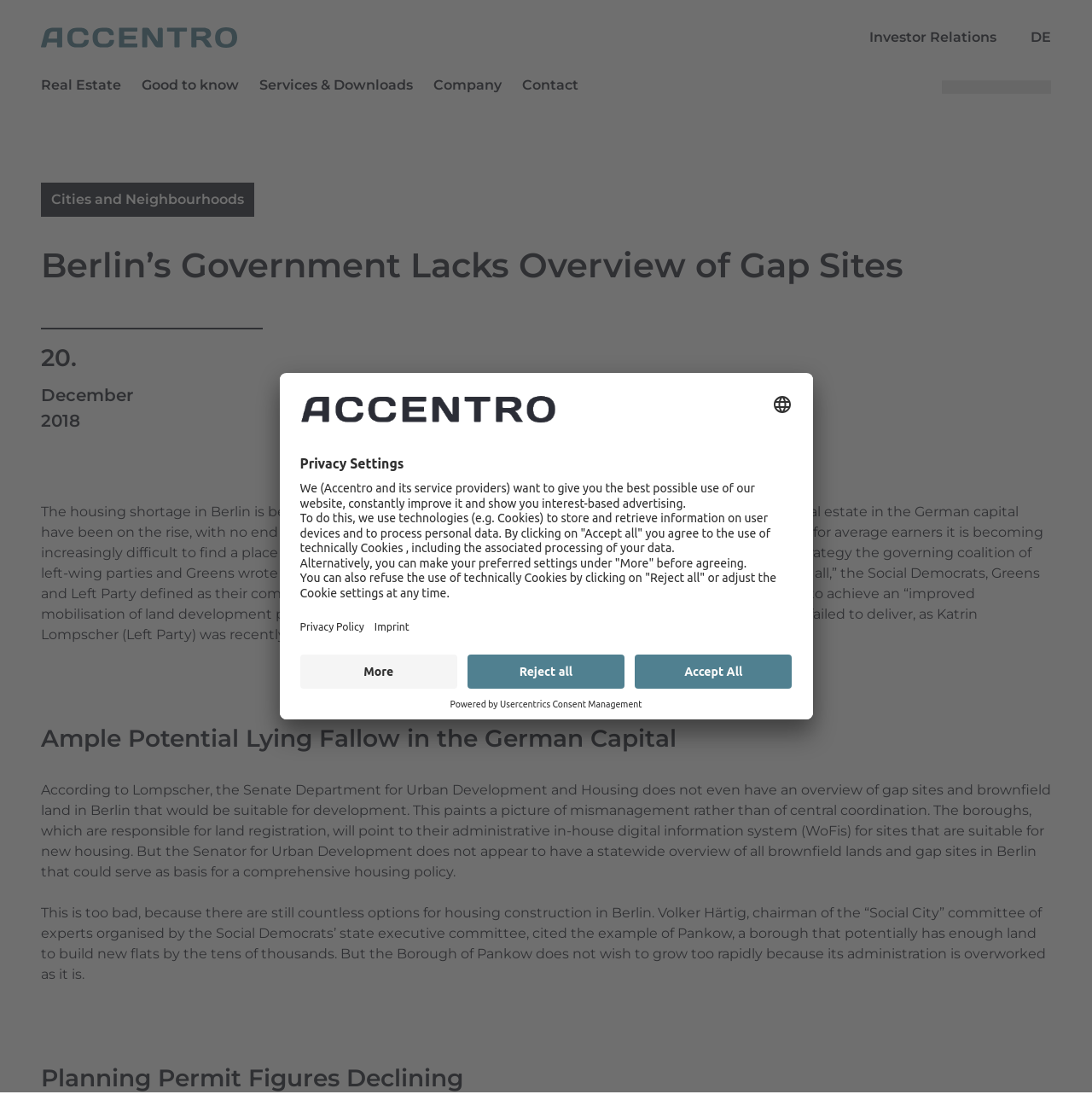Indicate the bounding box coordinates of the element that must be clicked to execute the instruction: "Click on Contact". The coordinates should be given as four float numbers between 0 and 1, i.e., [left, top, right, bottom].

[0.478, 0.069, 0.53, 0.084]